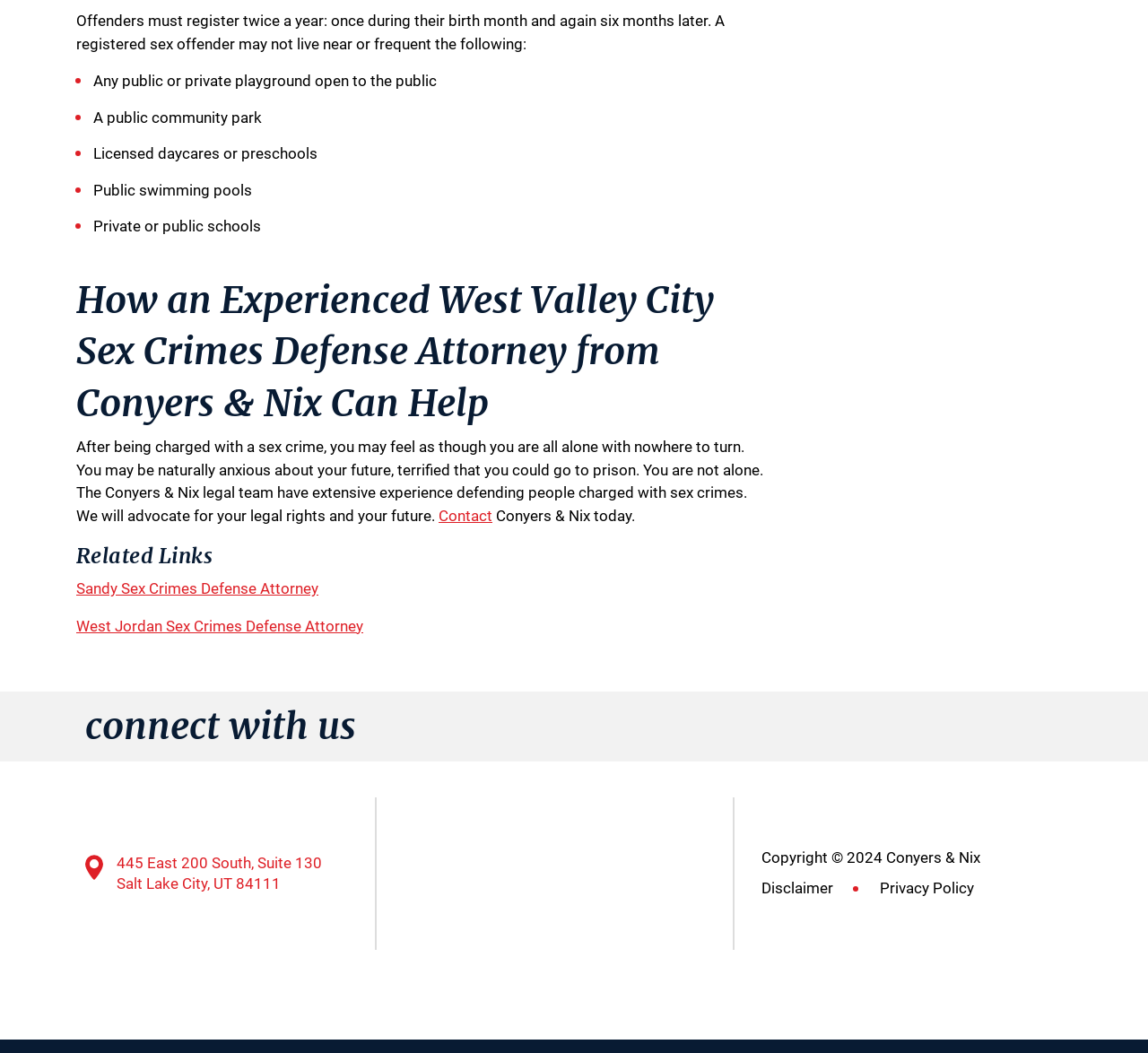Specify the bounding box coordinates of the area that needs to be clicked to achieve the following instruction: "Contact Conyers & Nix".

[0.382, 0.481, 0.429, 0.498]